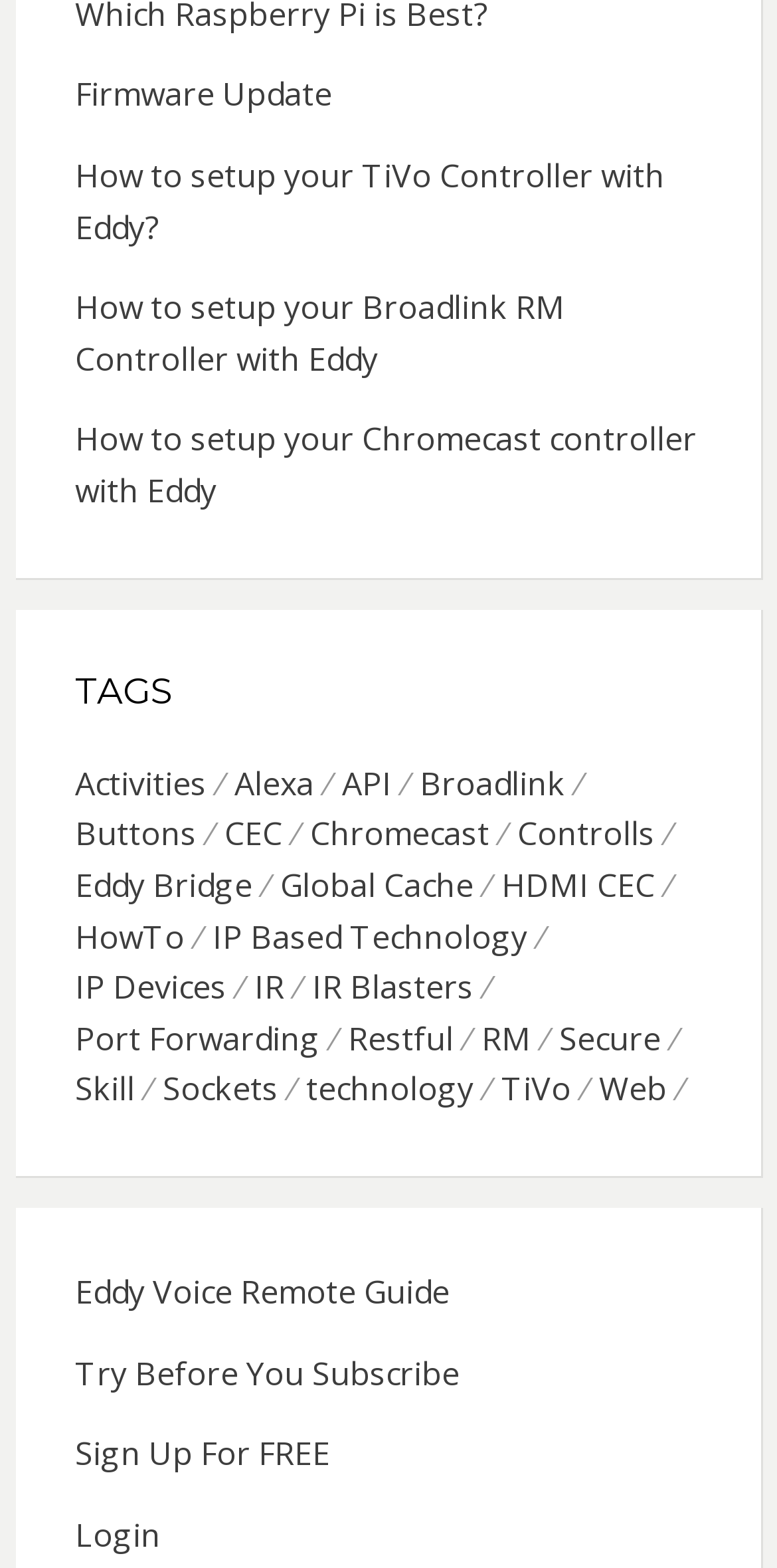Provide a brief response to the question below using one word or phrase:
What is the purpose of the 'Try Before You Subscribe' link?

To try before subscribing